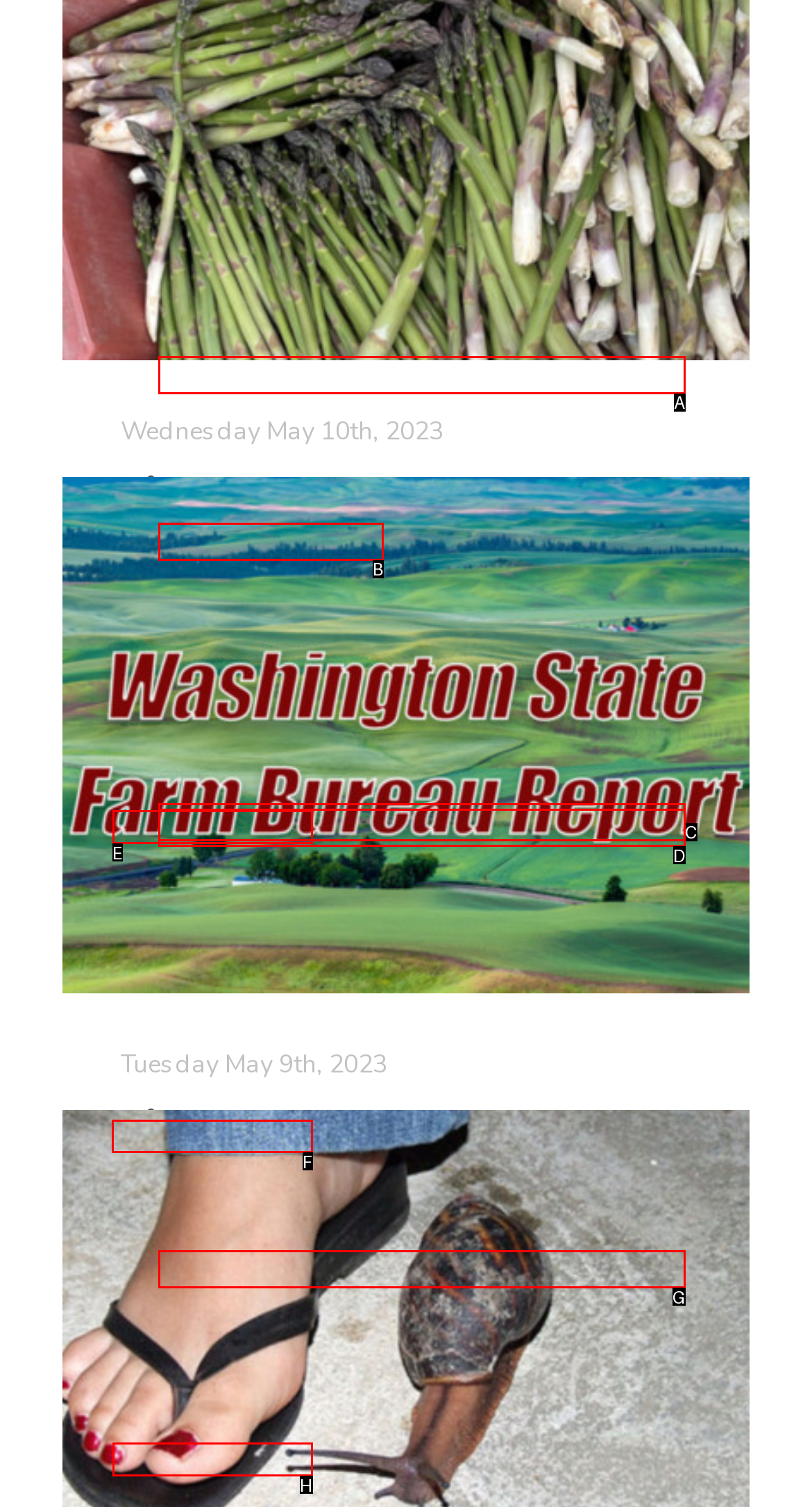Choose the letter of the element that should be clicked to complete the task: Read more about WFB Annual Meeting Pt 1
Answer with the letter from the possible choices.

F